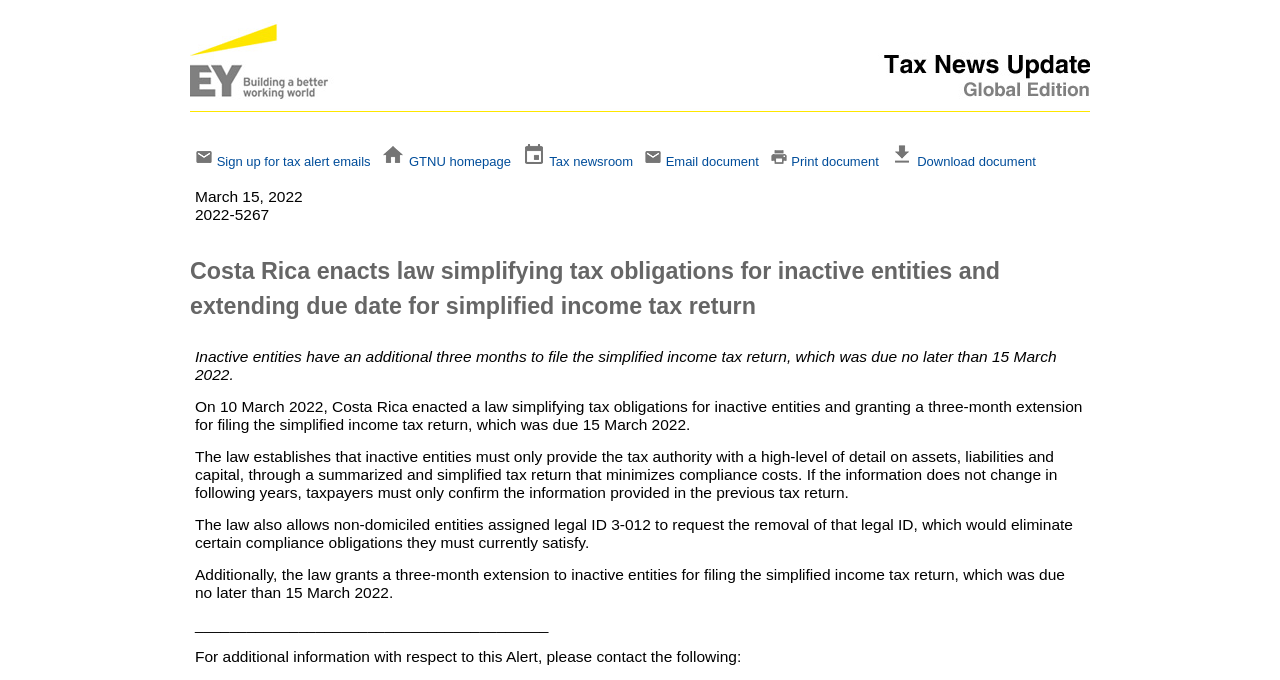Please determine the bounding box coordinates of the element's region to click in order to carry out the following instruction: "Go to GTNU homepage". The coordinates should be four float numbers between 0 and 1, i.e., [left, top, right, bottom].

[0.32, 0.226, 0.399, 0.249]